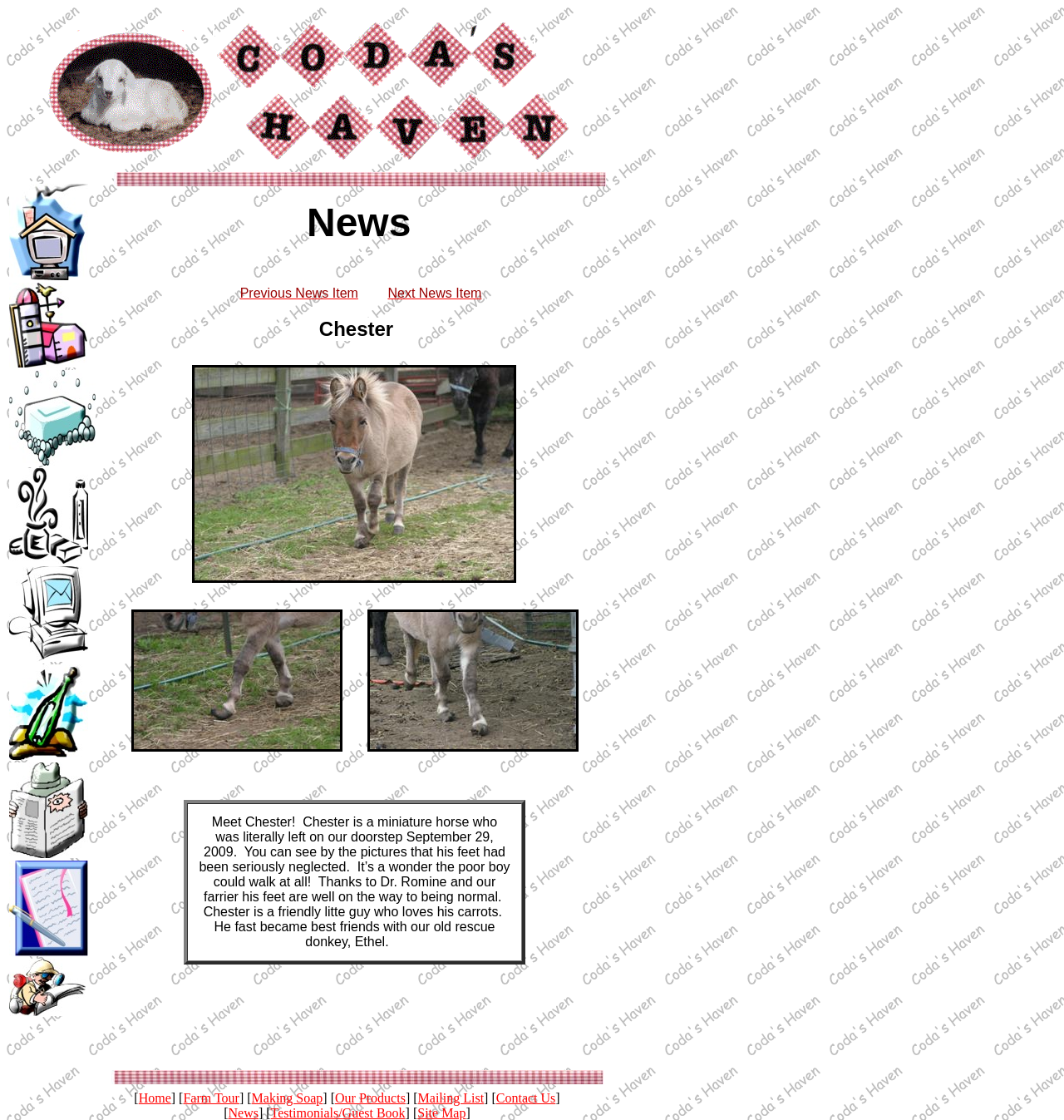What is the main category of the website?
Answer the question with just one word or phrase using the image.

Farm